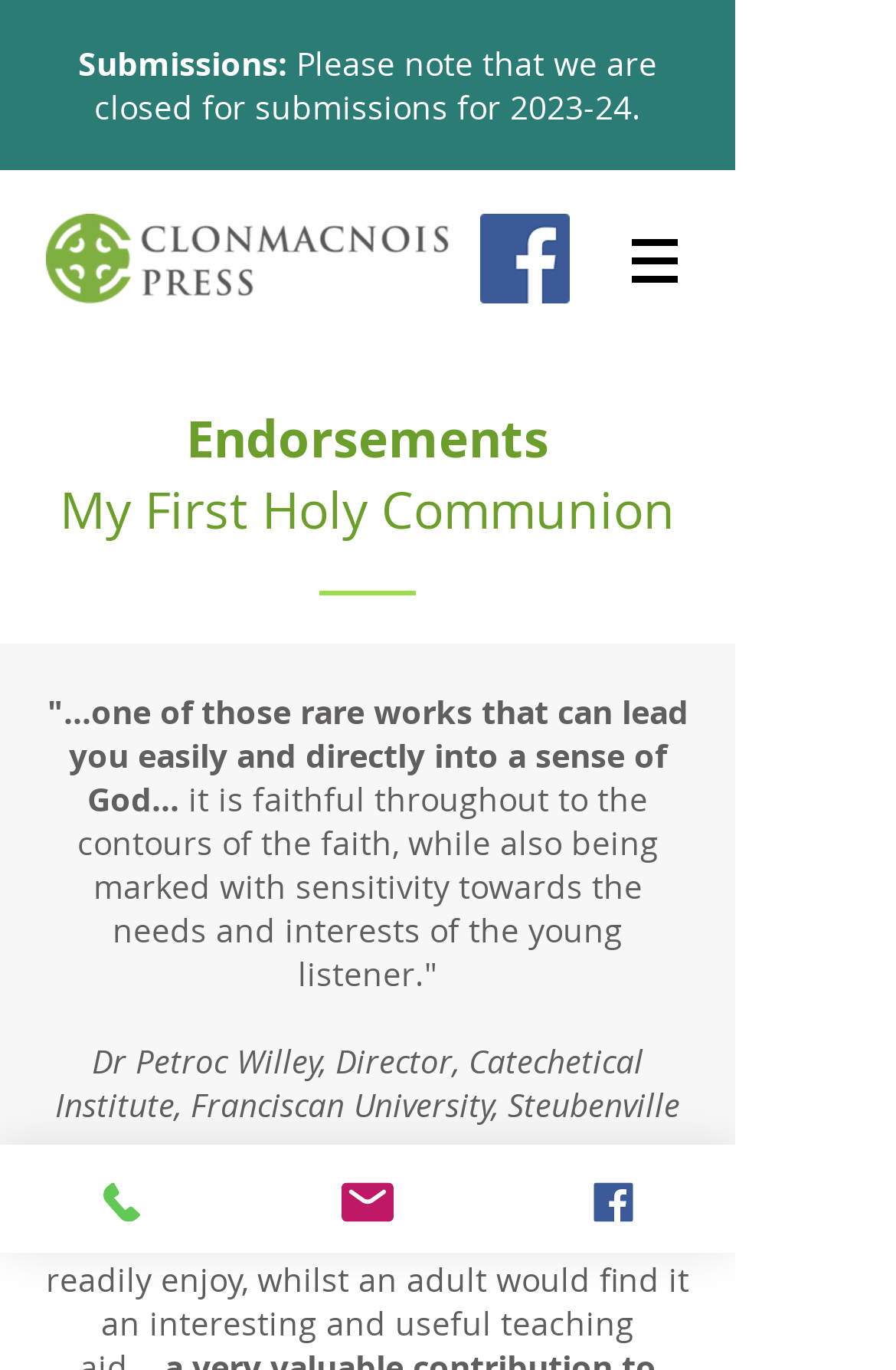Can you find the bounding box coordinates for the UI element given this description: "aria-label="Facebook Social Icon""? Provide the coordinates as four float numbers between 0 and 1: [left, top, right, bottom].

[0.536, 0.156, 0.636, 0.221]